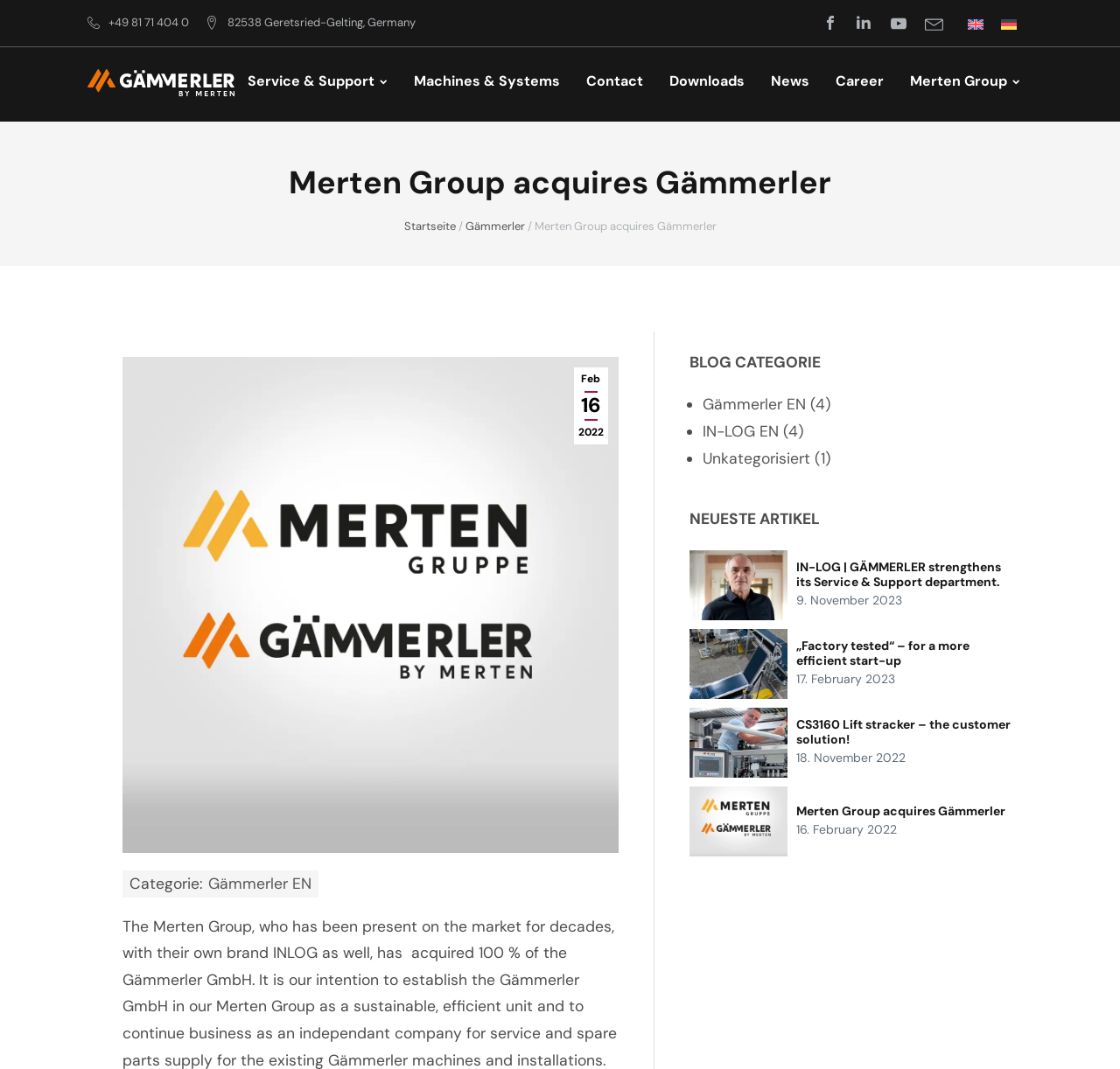Please specify the bounding box coordinates of the region to click in order to perform the following instruction: "Read the latest news article".

[0.616, 0.515, 0.906, 0.58]